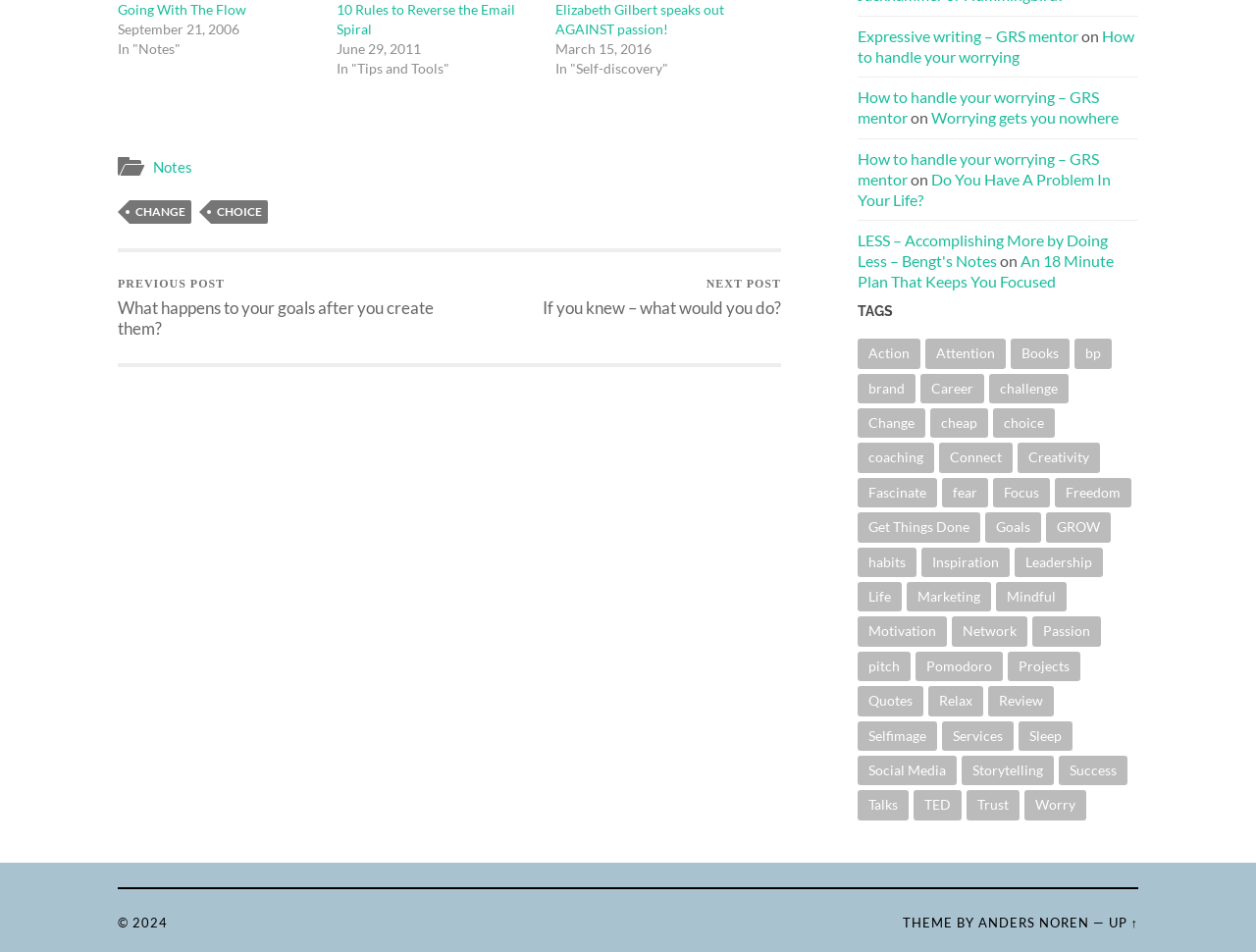What is the category of the link 'LESS – Accomplishing More by Doing Less – Bengt's Notes'? Refer to the image and provide a one-word or short phrase answer.

Books